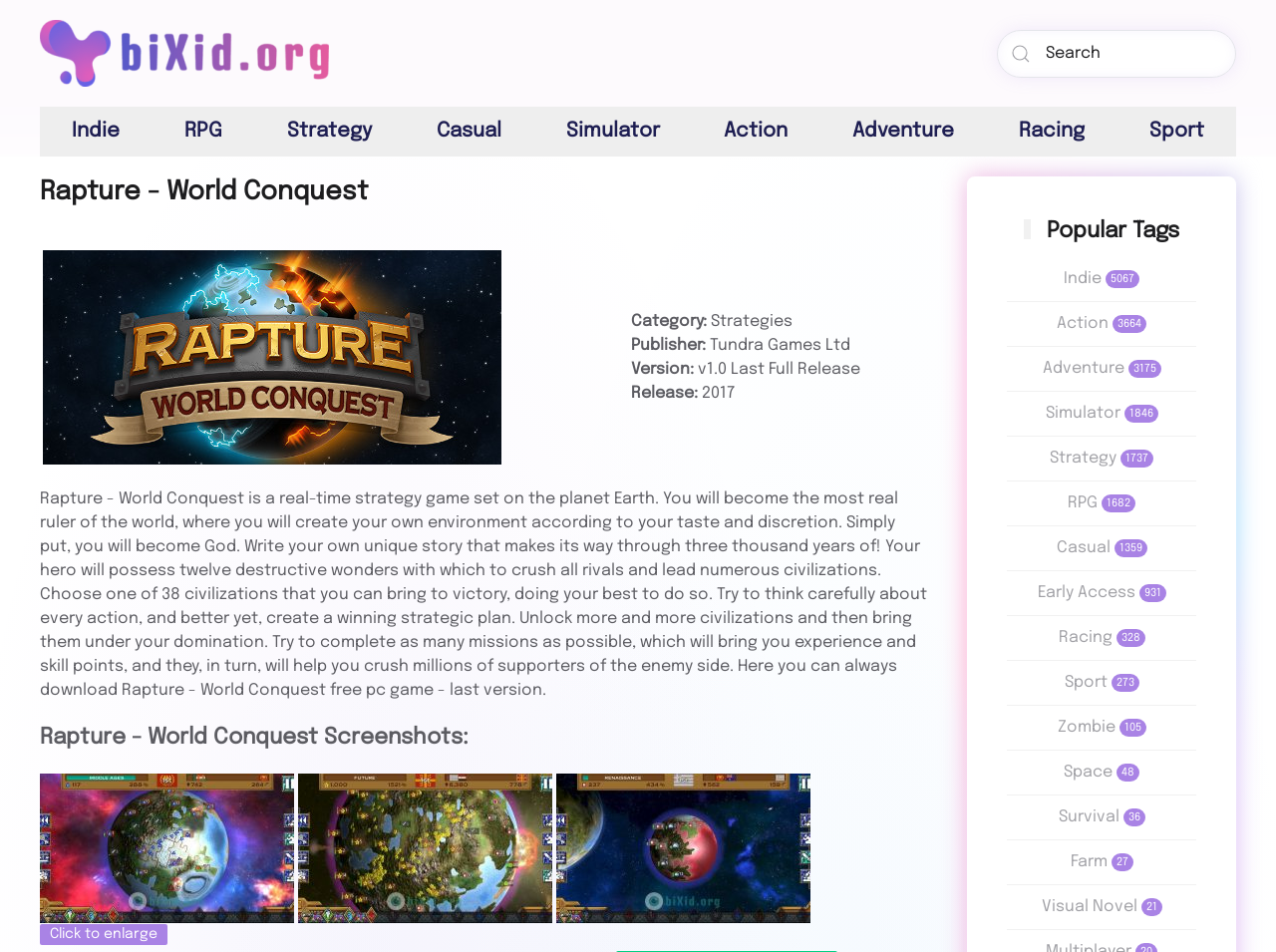What is the name of the game?
Please provide a single word or phrase as your answer based on the image.

Rapture - World Conquest